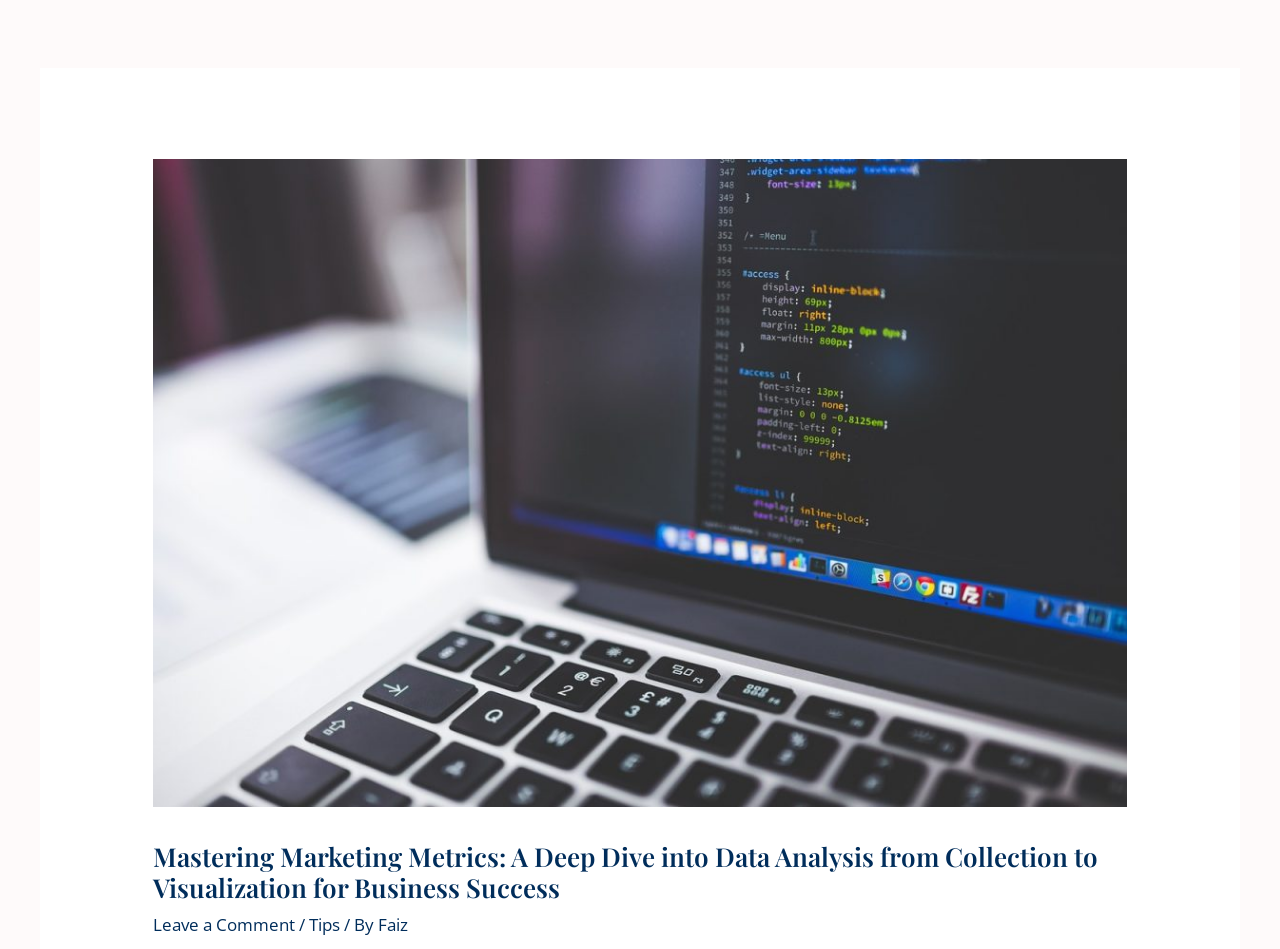Identify the bounding box of the HTML element described as: "Faiz".

[0.296, 0.962, 0.319, 0.987]